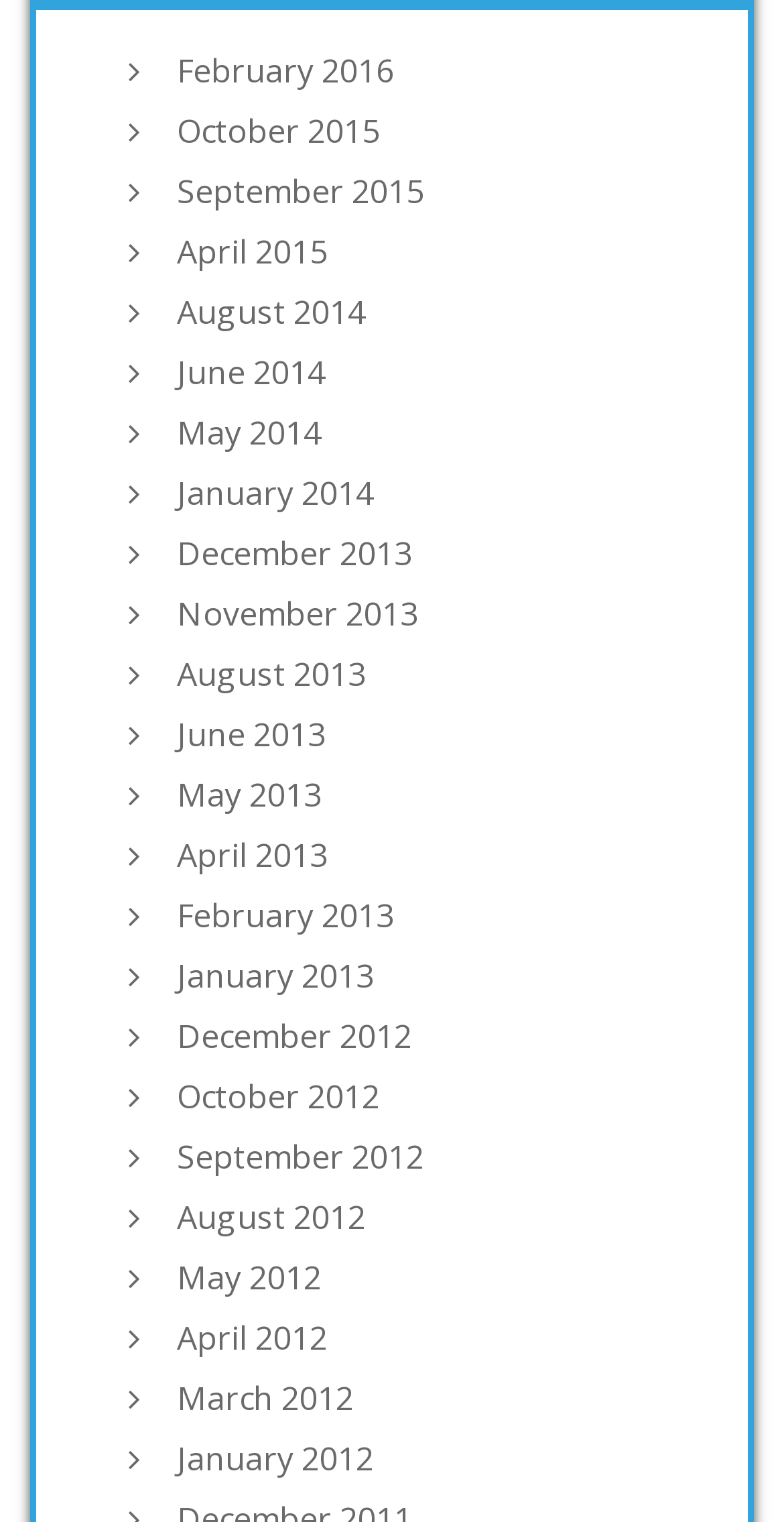How many links are there in total?
From the screenshot, provide a brief answer in one word or phrase.

27